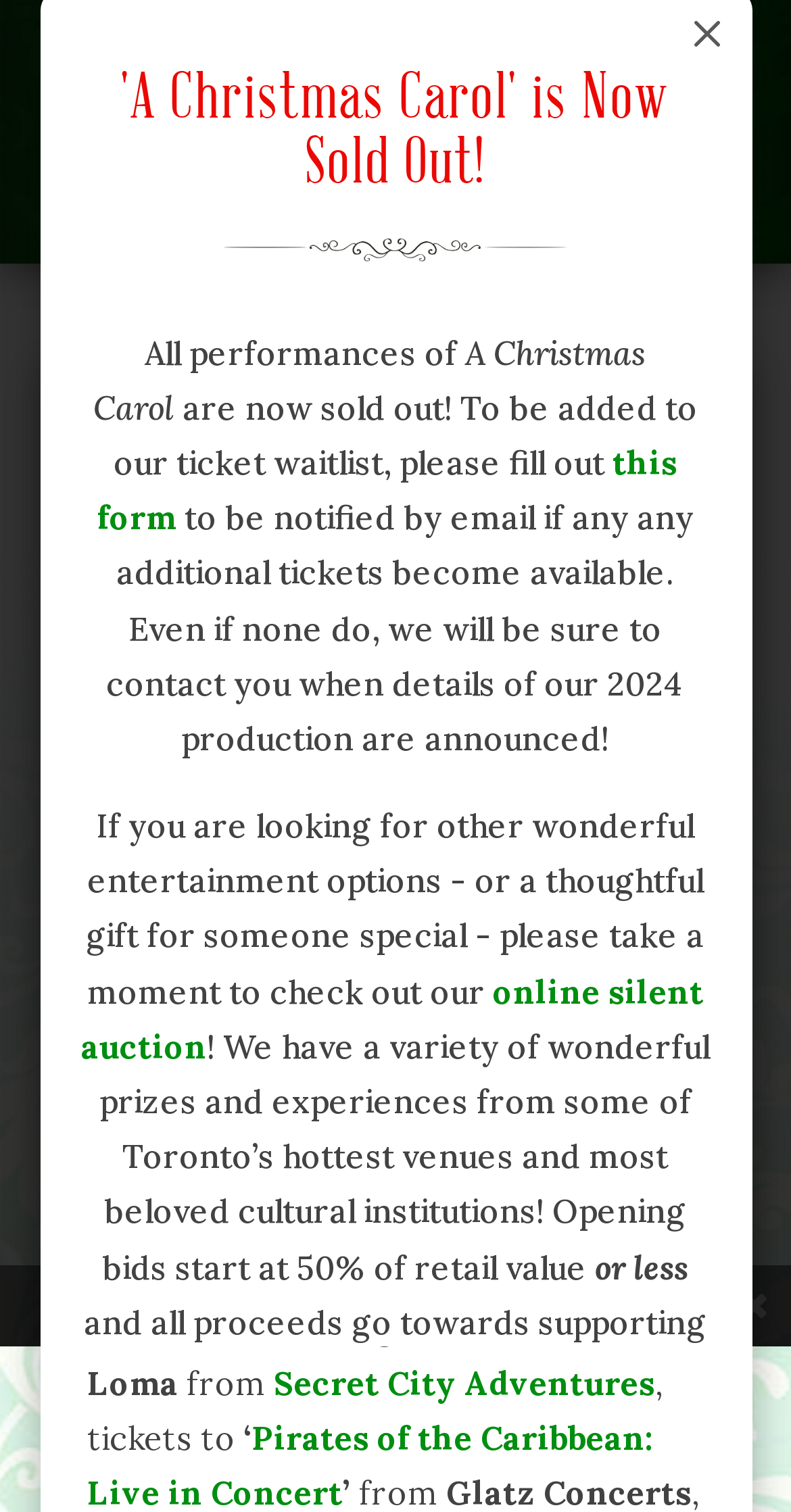Identify the bounding box coordinates of the region that needs to be clicked to carry out this instruction: "Explore the Haunted Walk guided ghost tour". Provide these coordinates as four float numbers ranging from 0 to 1, i.e., [left, top, right, bottom].

[0.318, 0.828, 0.707, 0.855]